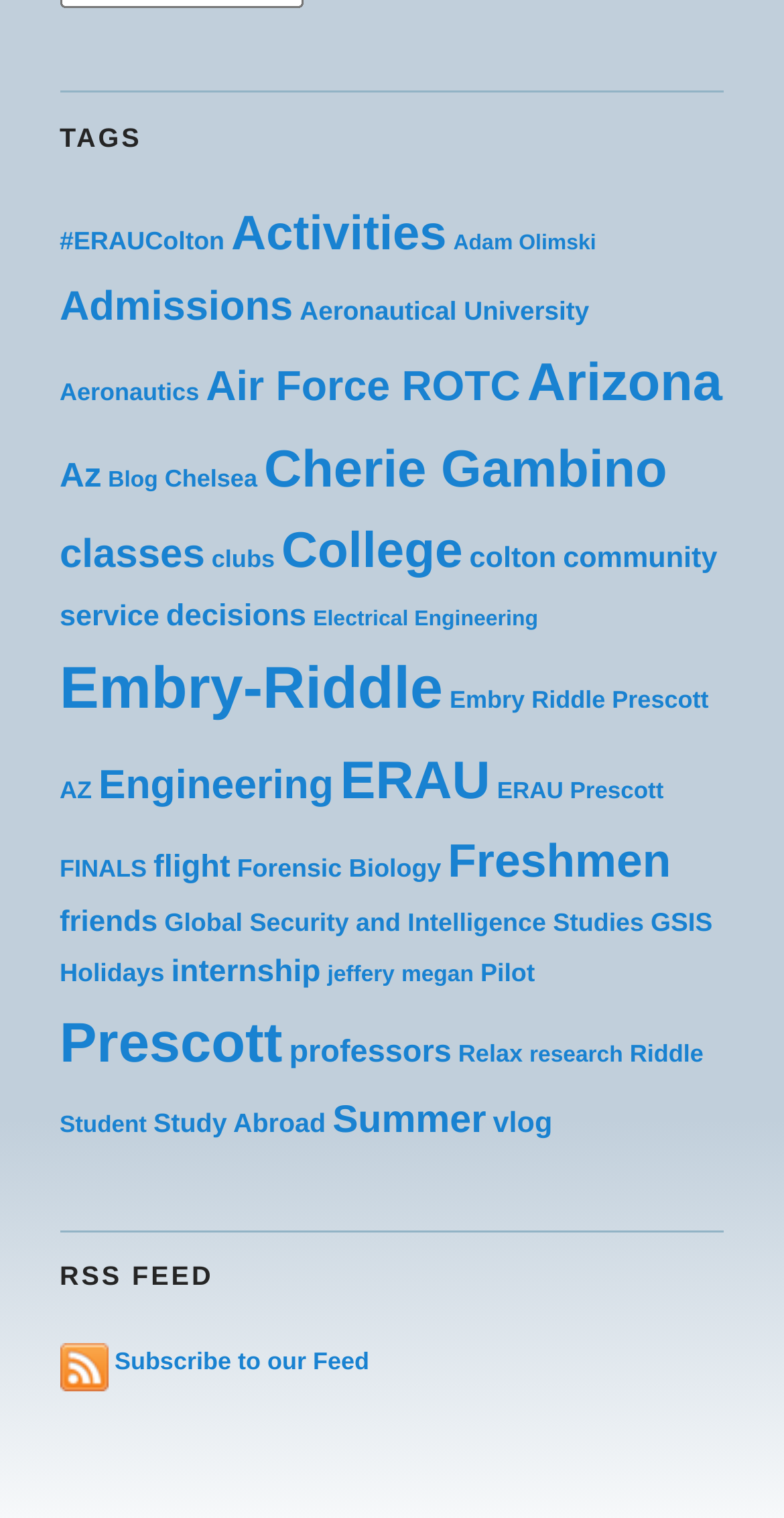Please pinpoint the bounding box coordinates for the region I should click to adhere to this instruction: "Explore posts about 'Prescott'".

[0.076, 0.667, 0.36, 0.708]